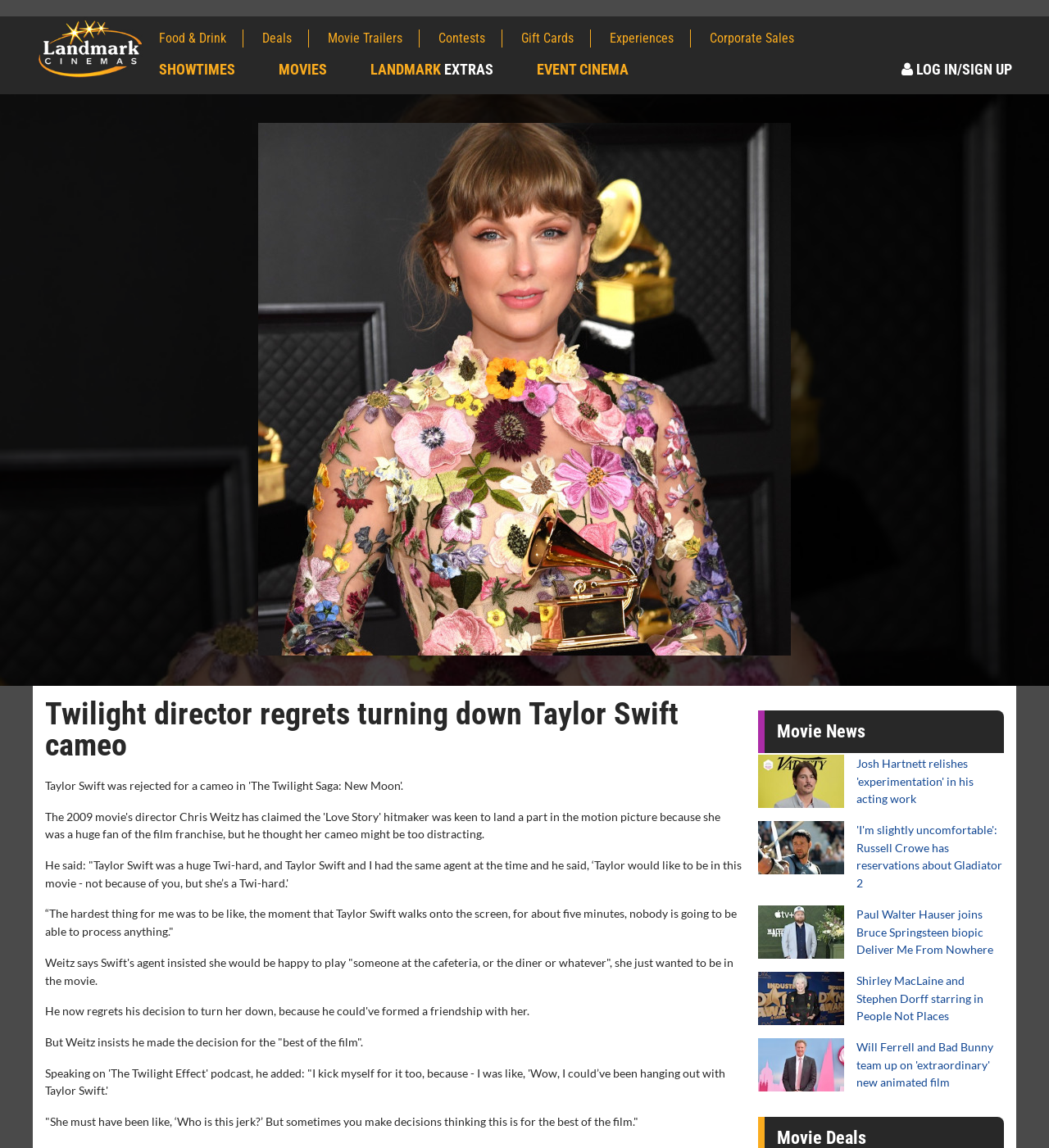Refer to the image and provide an in-depth answer to the question:
What is the category of news articles on this webpage?

I found the answer by looking at the webpage structure, specifically the heading 'Movie News' and the subsequent links to various movie news articles.